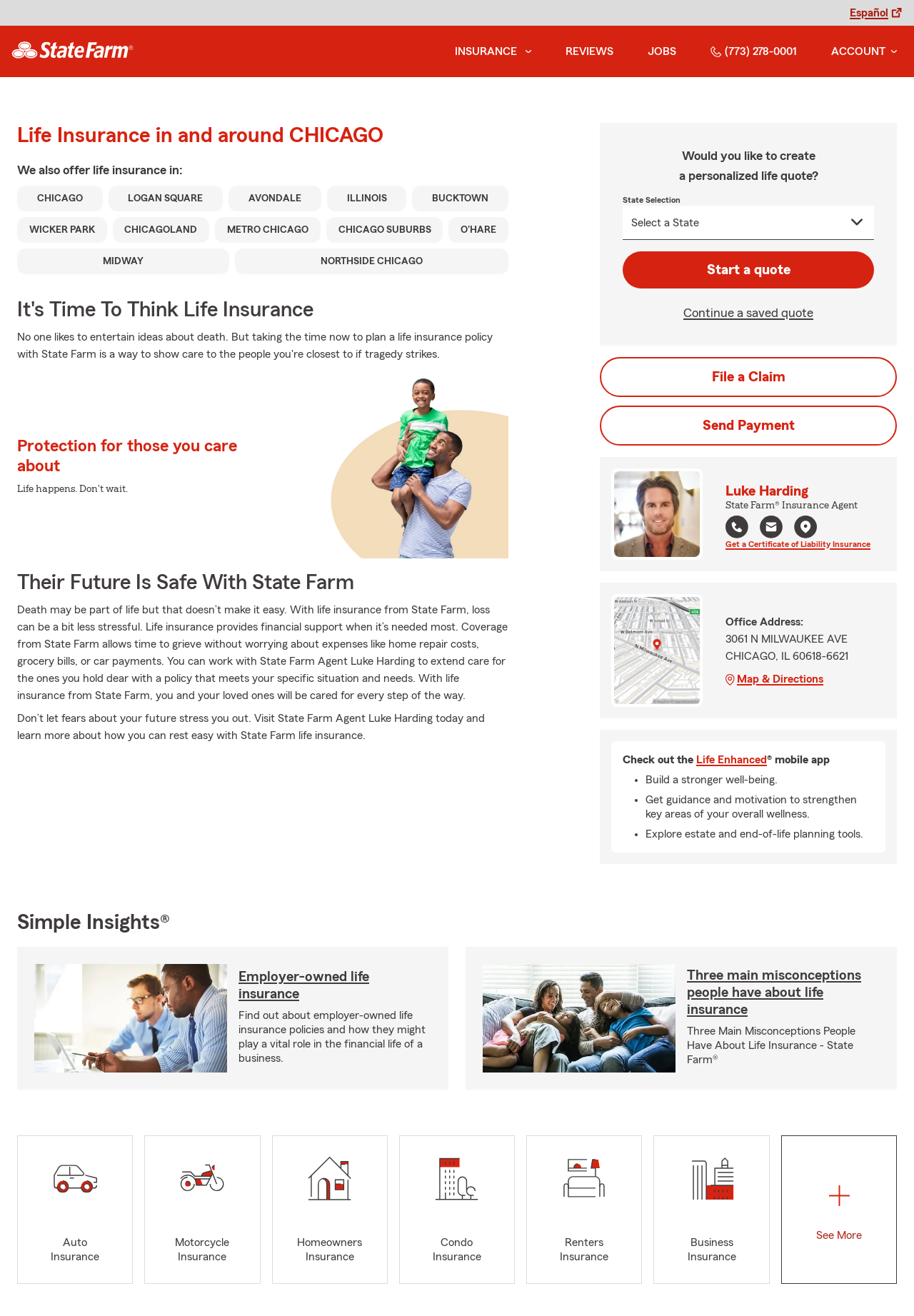Predict the bounding box for the UI component with the following description: "Reviews".

[0.612, 0.028, 0.677, 0.05]